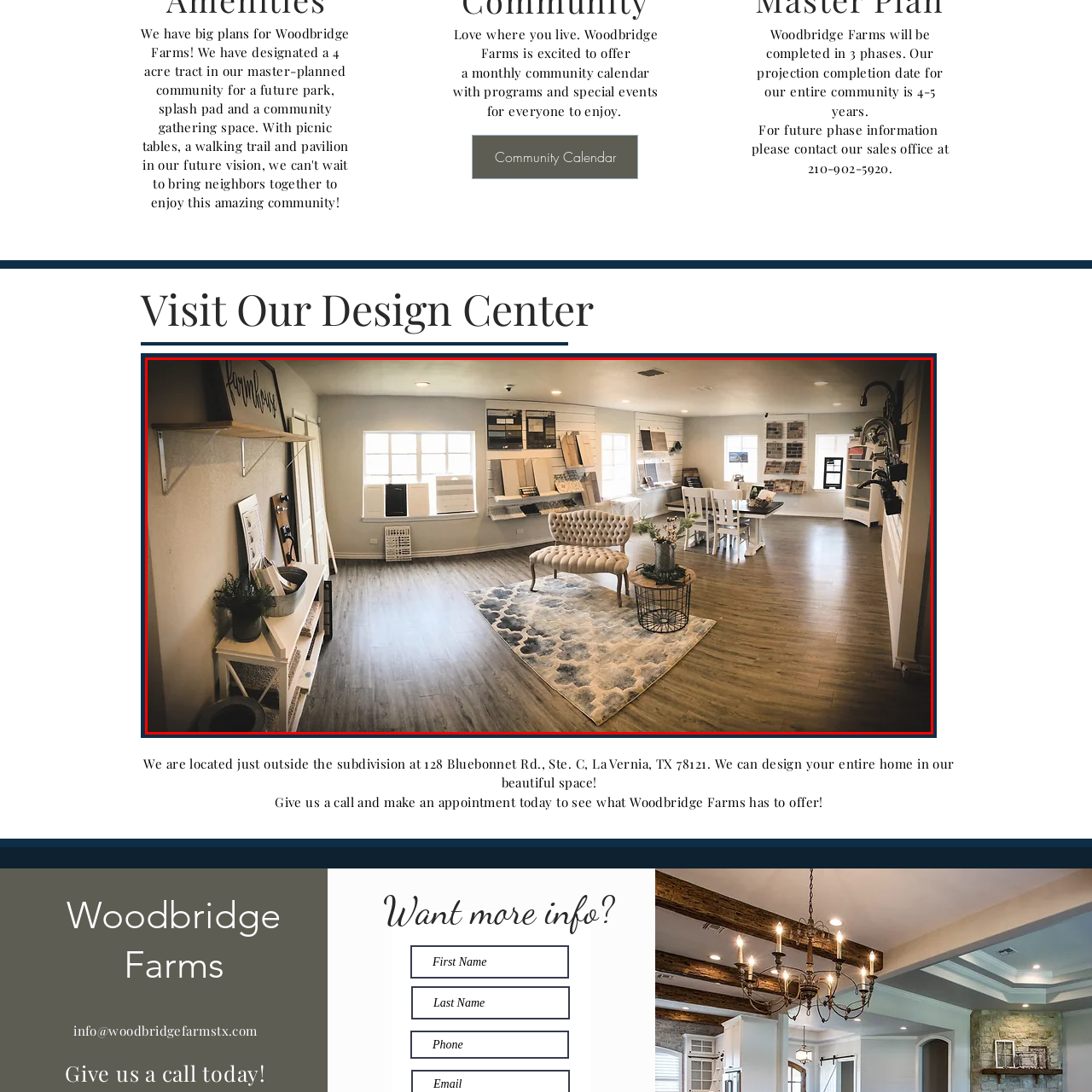What is the shape of the table in the center of the room?
Please examine the image highlighted within the red bounding box and respond to the question using a single word or phrase based on the image.

round